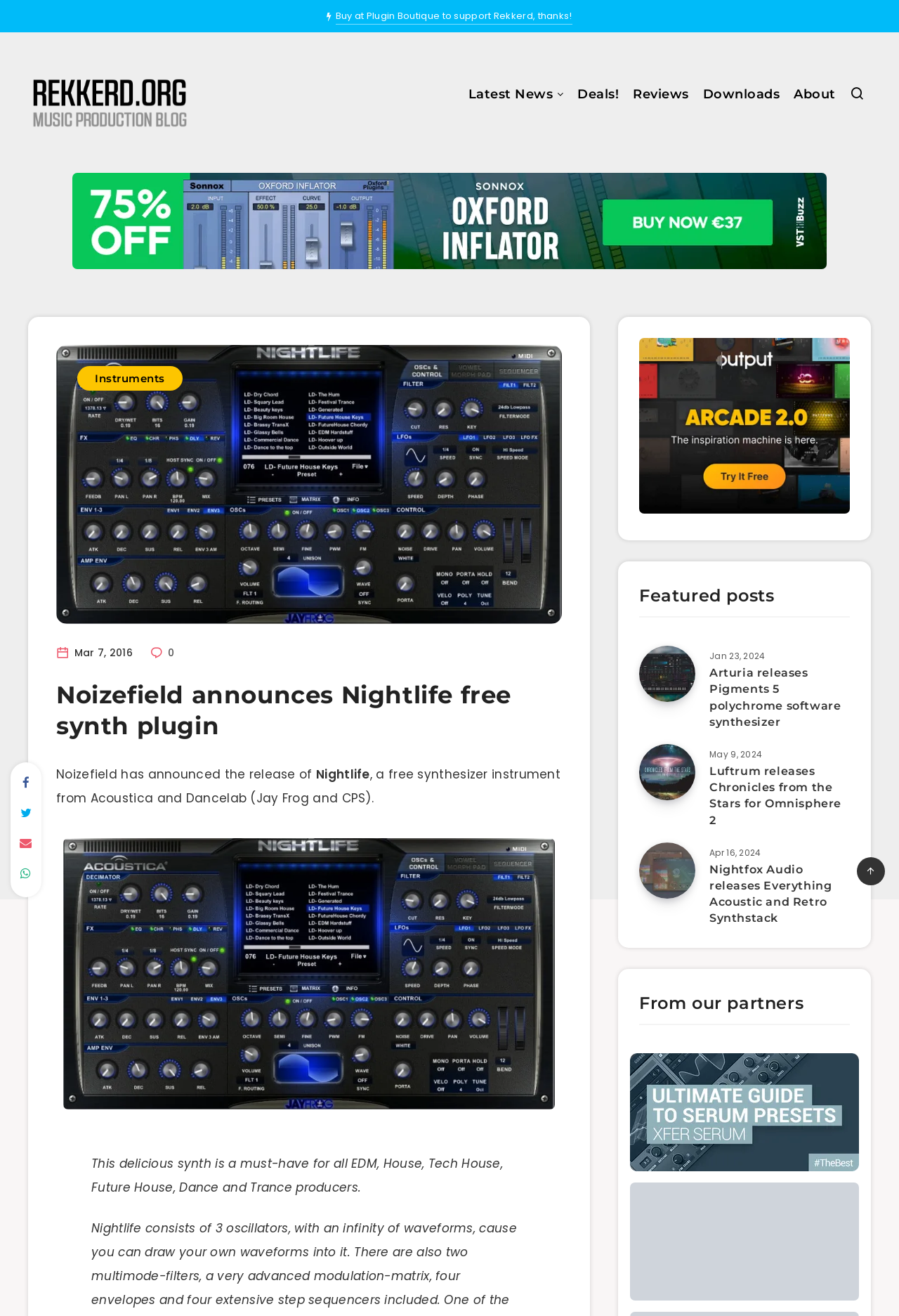Locate the bounding box coordinates of the UI element described by: "alt="VST Buzz"". Provide the coordinates as four float numbers between 0 and 1, formatted as [left, top, right, bottom].

[0.08, 0.196, 0.92, 0.207]